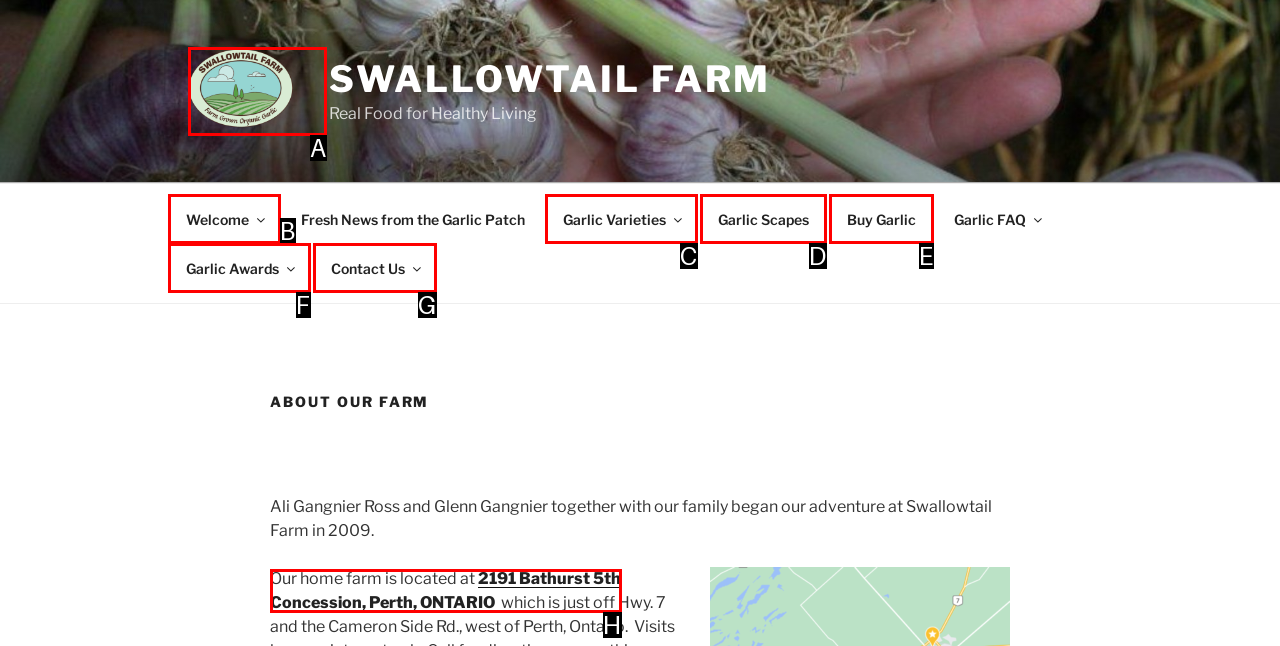Based on the task: visit Swallowtail Farm homepage, which UI element should be clicked? Answer with the letter that corresponds to the correct option from the choices given.

A